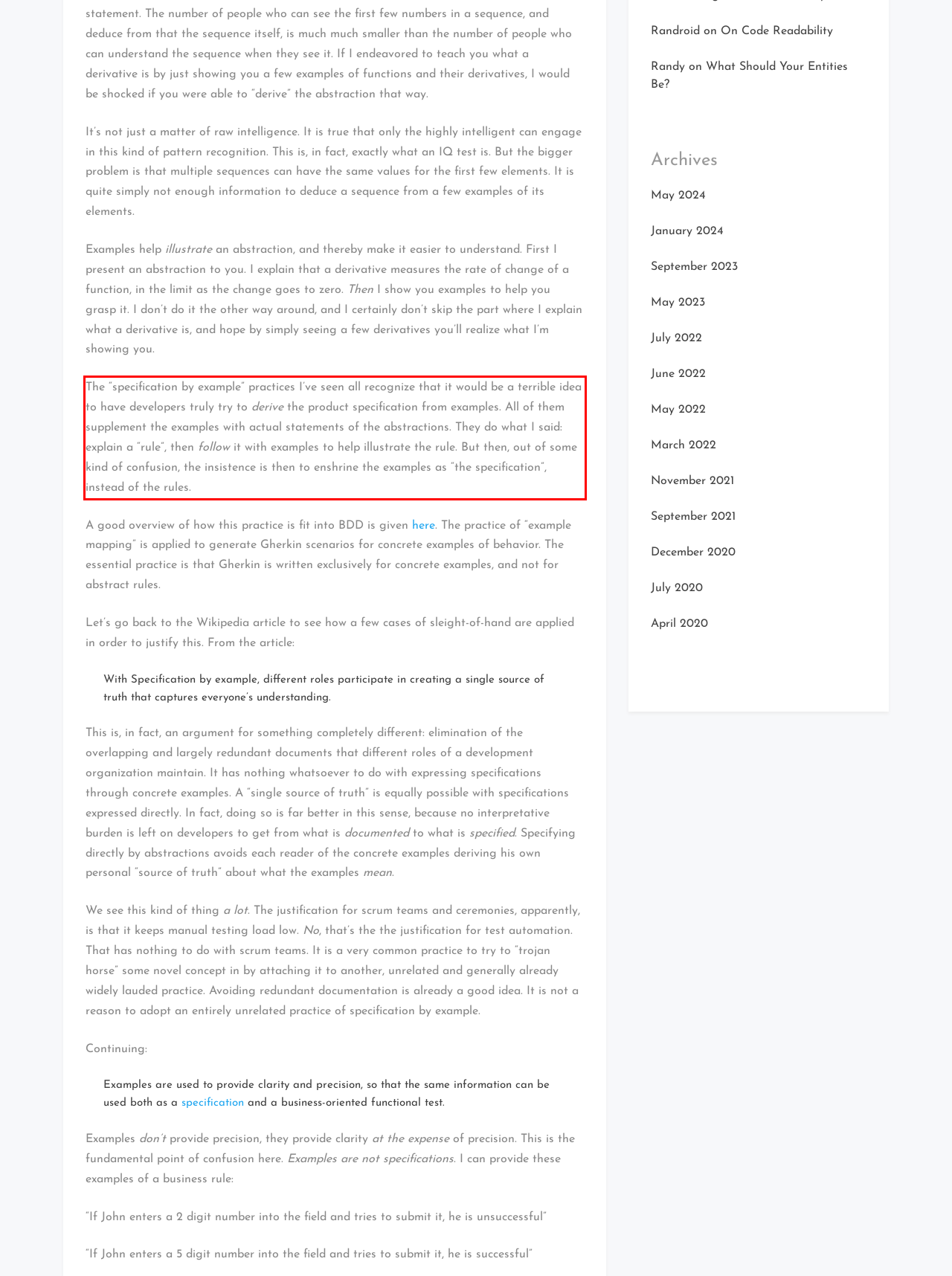Analyze the screenshot of the webpage that features a red bounding box and recognize the text content enclosed within this red bounding box.

The “specification by example” practices I’ve seen all recognize that it would be a terrible idea to have developers truly try to derive the product specification from examples. All of them supplement the examples with actual statements of the abstractions. They do what I said: explain a “rule”, then follow it with examples to help illustrate the rule. But then, out of some kind of confusion, the insistence is then to enshrine the examples as “the specification”, instead of the rules.